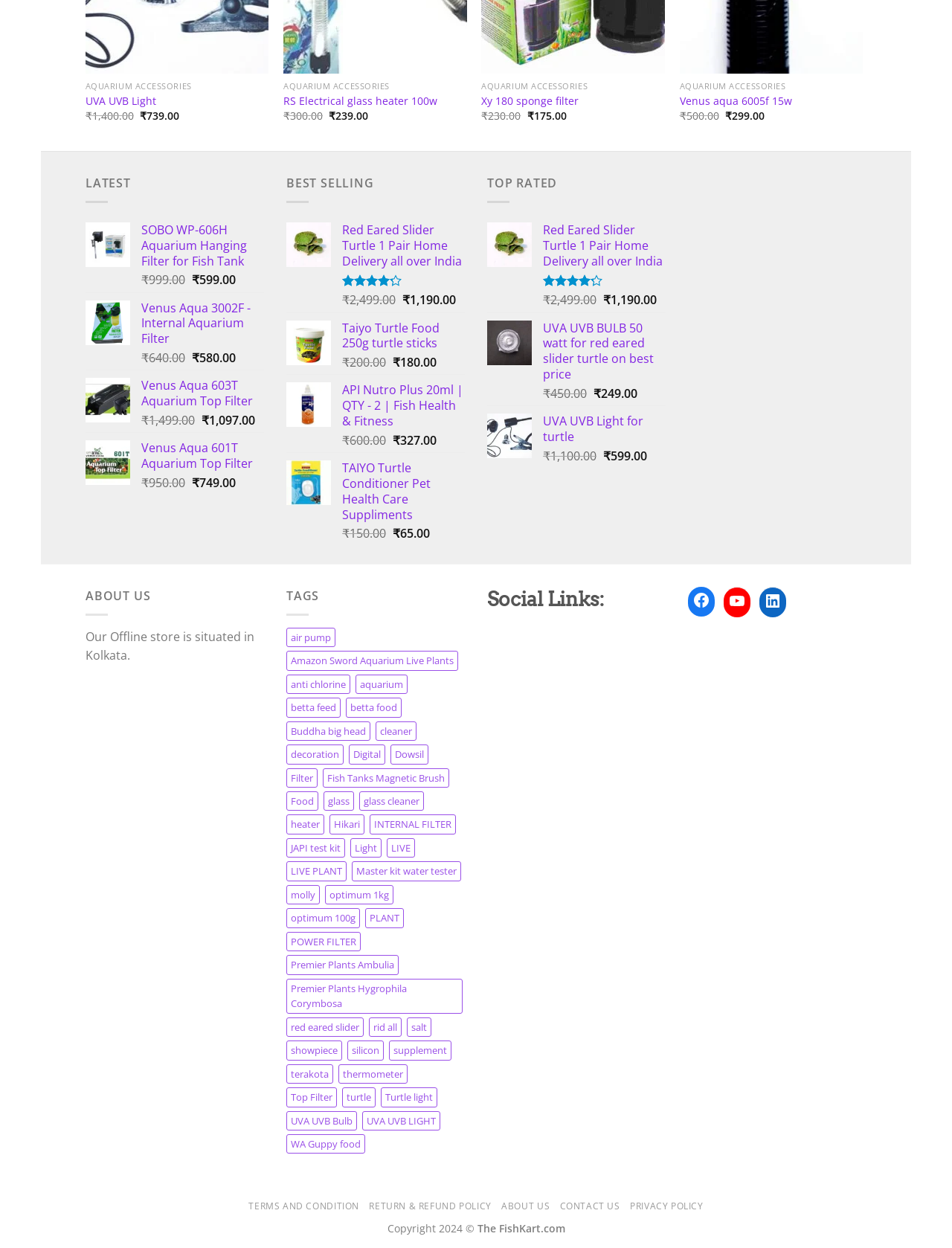Identify and provide the bounding box for the element described by: "Return & Refund Policy".

[0.388, 0.962, 0.516, 0.972]